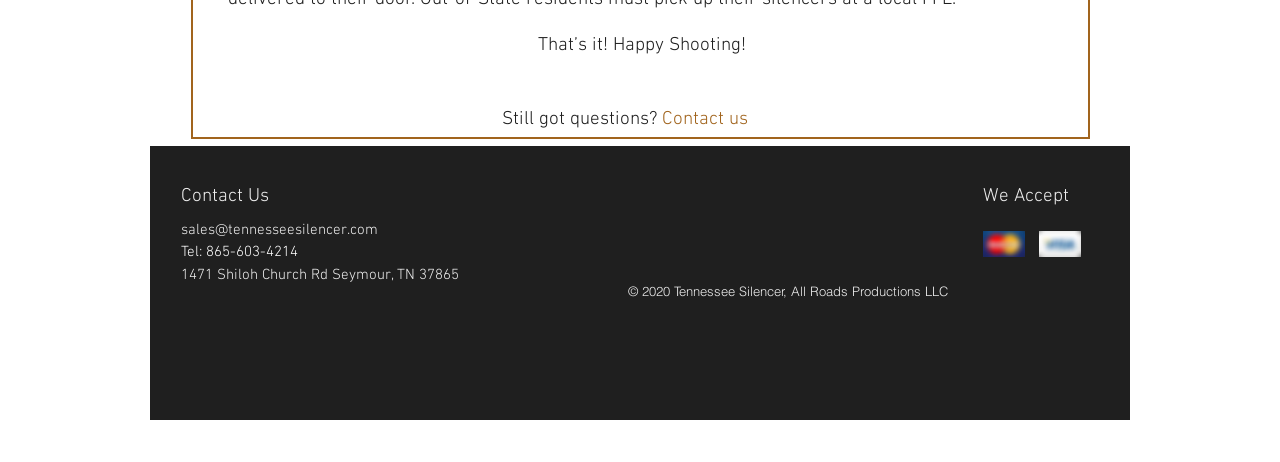What is the address of the company?
Look at the screenshot and respond with one word or a short phrase.

1471 Shiloh Church Rd Seymour, TN 37865